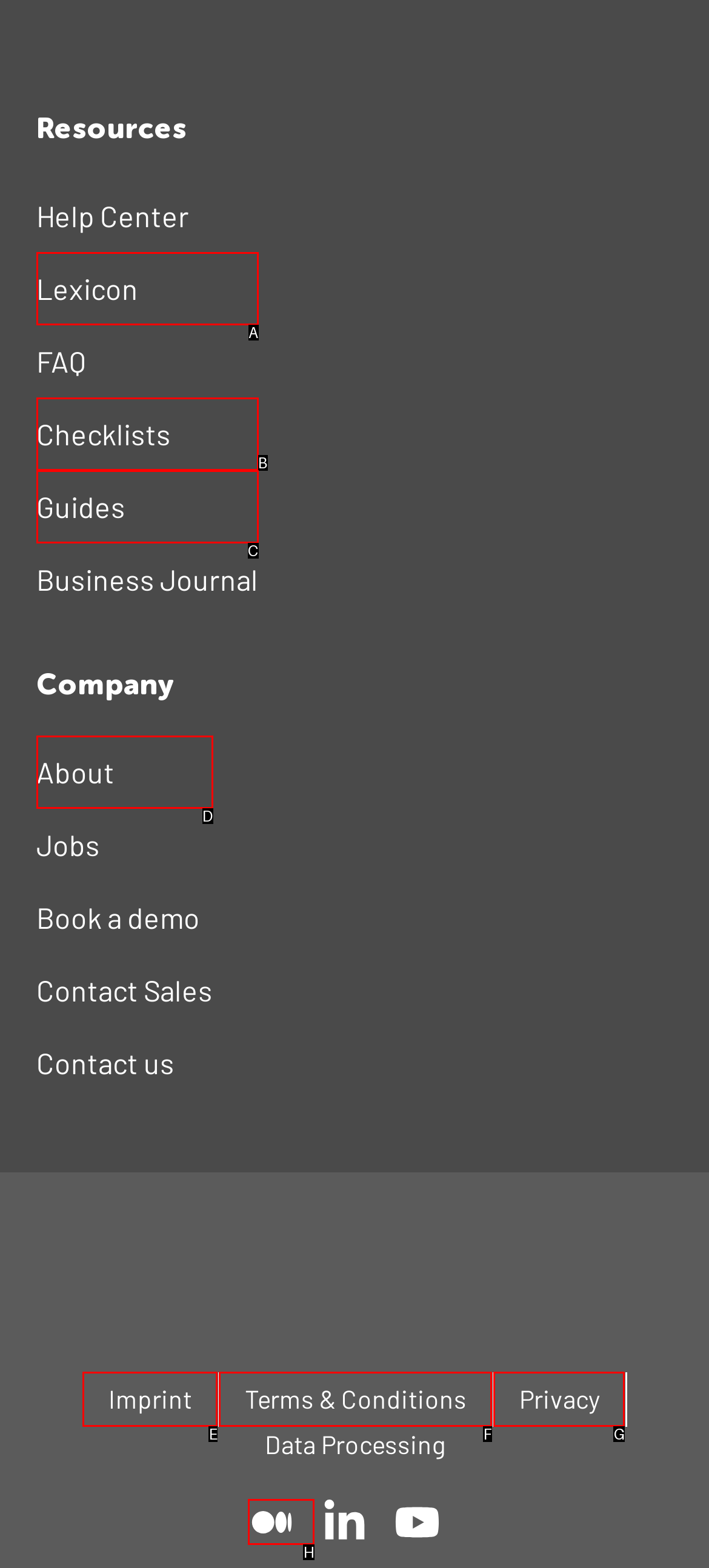Based on the description: Created with Fabric.js 5.2.4
Select the letter of the corresponding UI element from the choices provided.

H